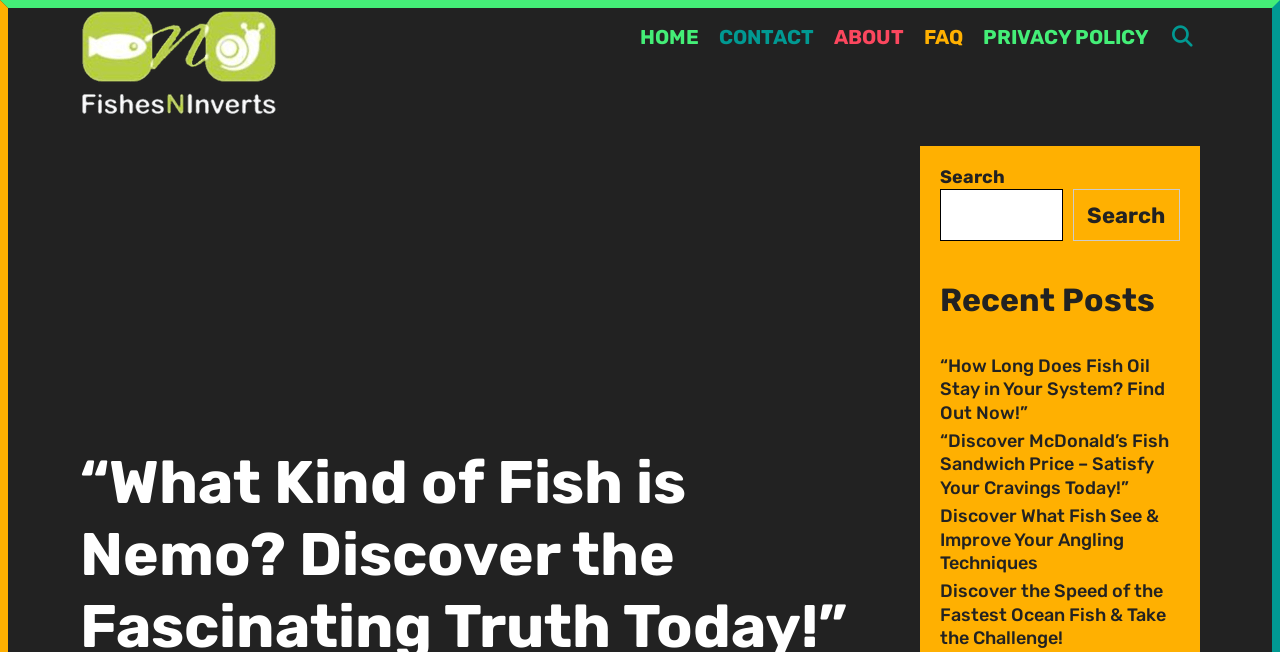Using the provided element description "About", determine the bounding box coordinates of the UI element.

[0.644, 0.015, 0.714, 0.1]